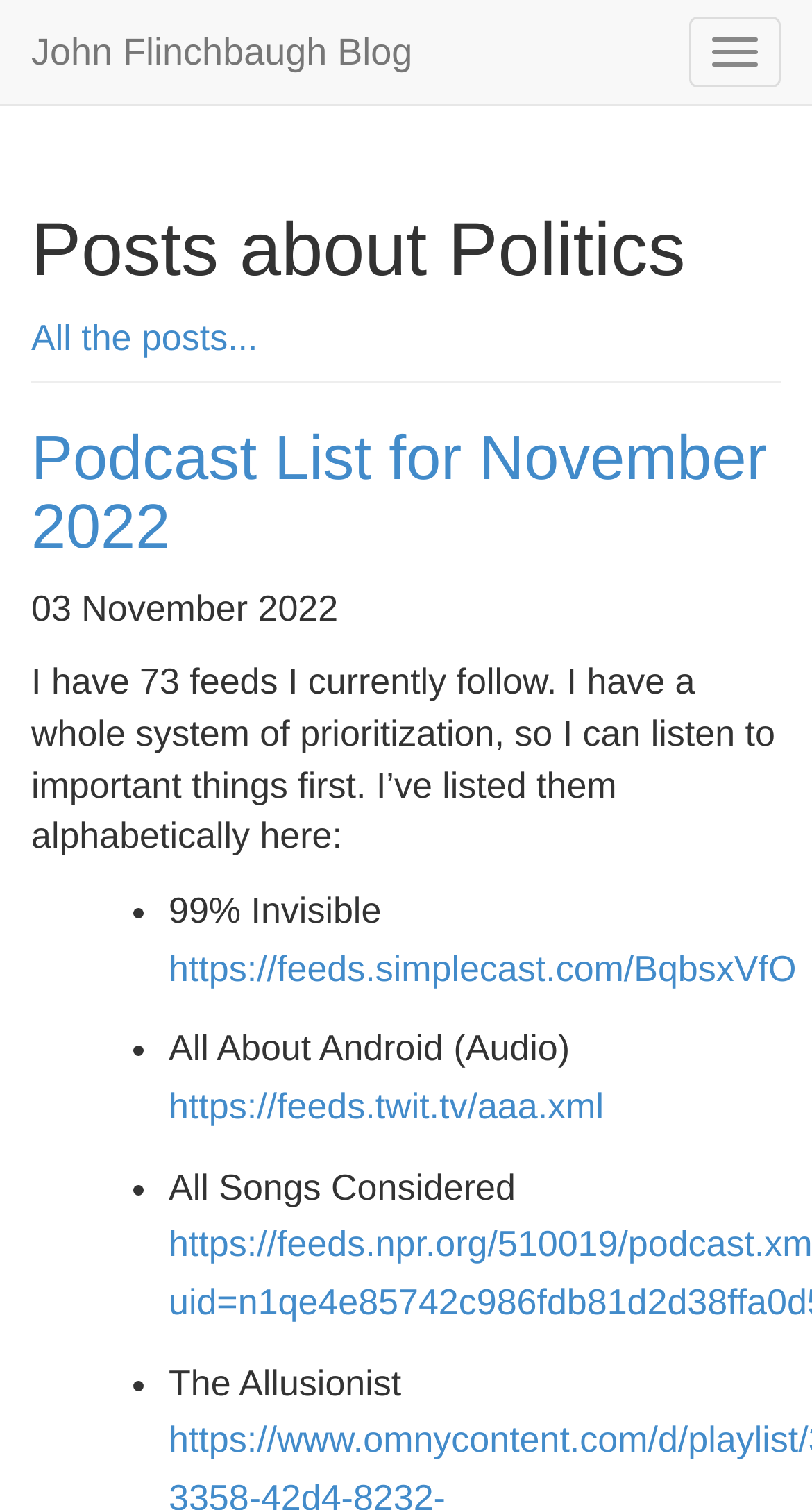Explain the webpage's design and content in an elaborate manner.

The webpage is a blog focused on politics, with a prominent heading "Posts about Politics" at the top. Below the heading, there is a link "All the posts..." which suggests that it leads to a page with a collection of posts. 

To the right of the heading, there is a button "Toggle navigation" which is likely used to expand or collapse a navigation menu. Above the button, there is a link "John Flinchbaugh Blog" which appears to be the title of the blog.

Below the "Posts about Politics" heading, there is a link "Podcast List for November 2022" which is also a heading. This link is followed by a date "03 November 2022" and a paragraph of text describing a system of prioritization for listening to podcasts. 

The webpage then lists 73 podcast feeds in alphabetical order, each preceded by a bullet point. The list includes podcasts such as "99% Invisible", "All About Android (Audio)", "All Songs Considered", and "The Allusionist", along with their corresponding RSS feed links.